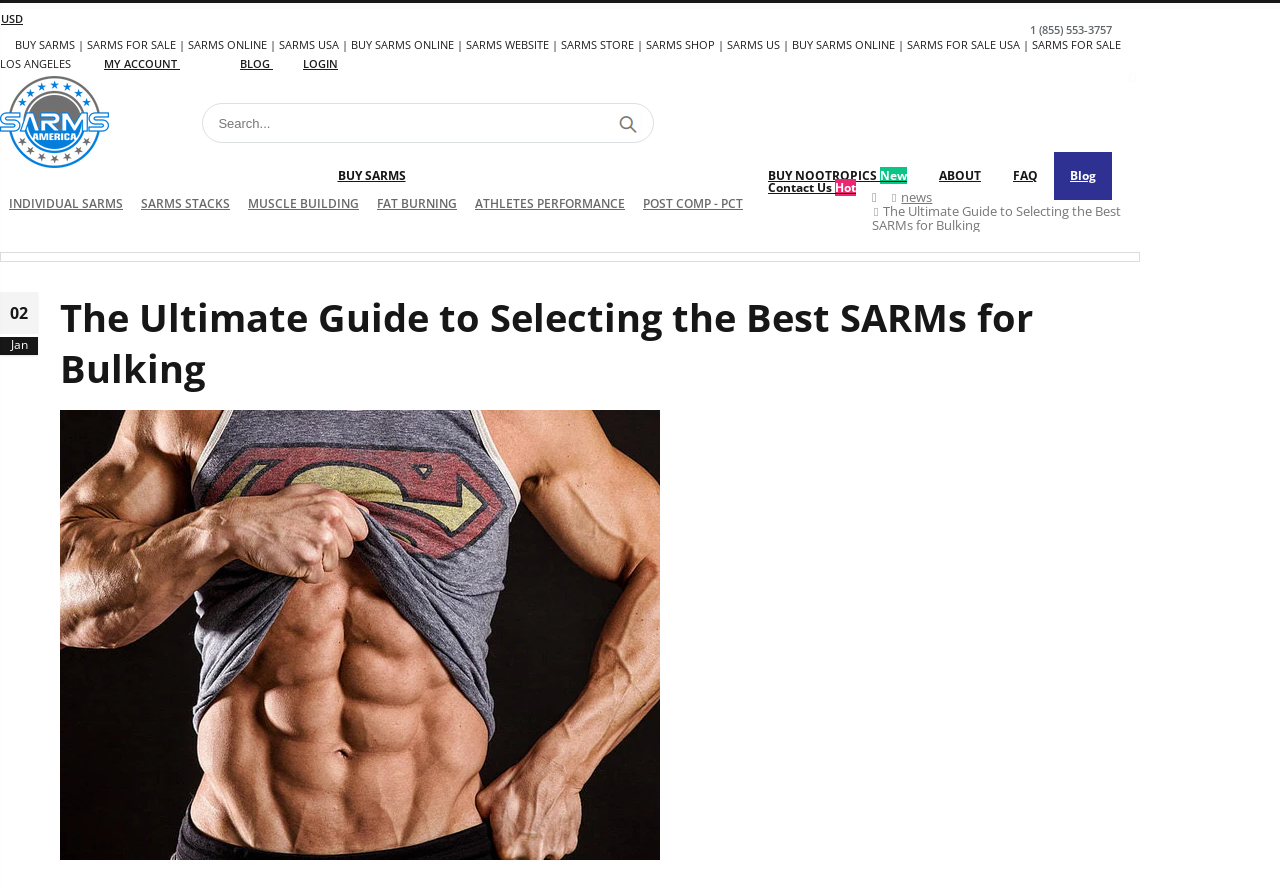What is the phone number on the top right?
Give a single word or phrase answer based on the content of the image.

1 (855) 553-3757